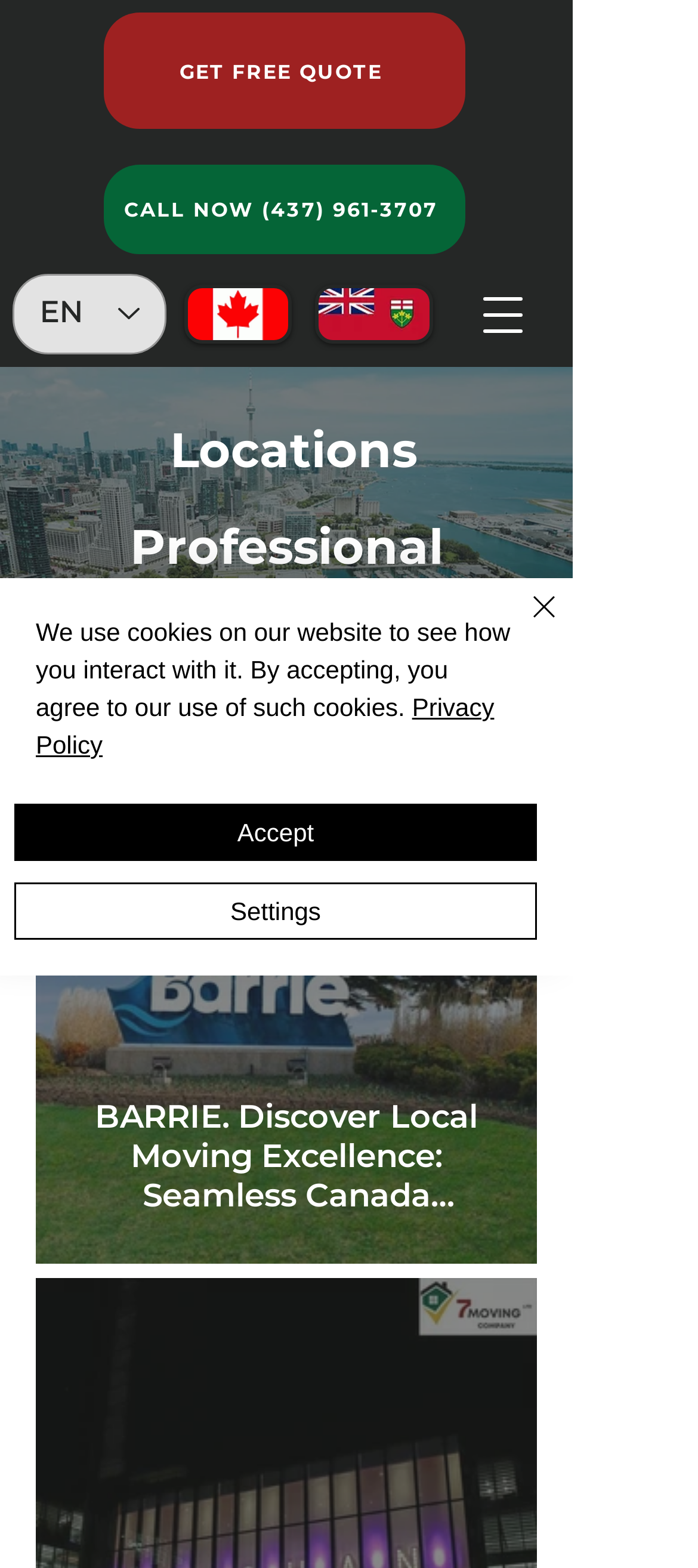Given the element description CALL NOW (437) 961-3707, predict the bounding box coordinates for the UI element in the webpage screenshot. The format should be (top-left x, top-left y, bottom-right x, bottom-right y), and the values should be between 0 and 1.

[0.149, 0.105, 0.667, 0.162]